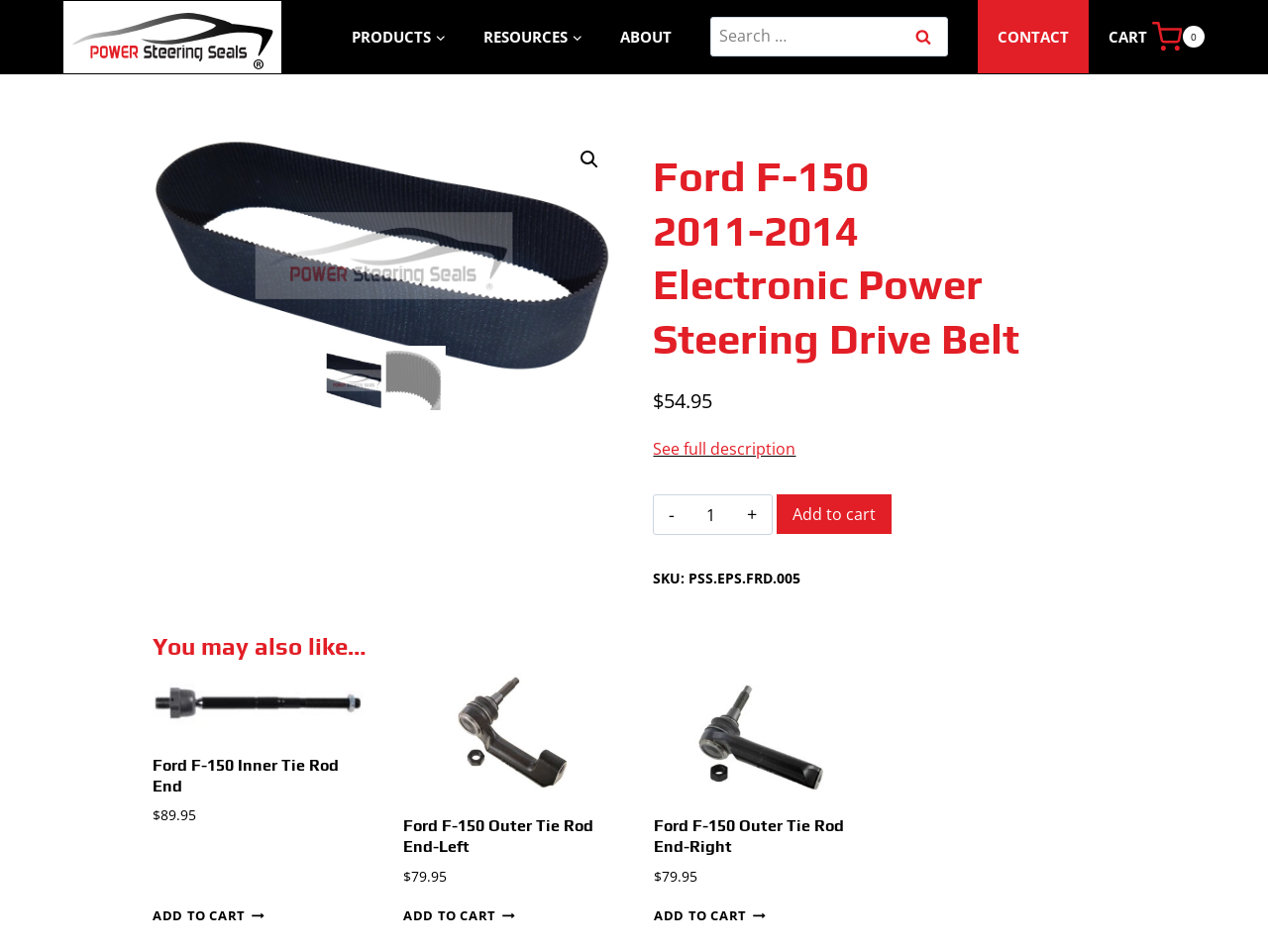Please provide a comprehensive answer to the question below using the information from the image: What is the price of the Electronic Power Steering Drive Belt?

The price of the Electronic Power Steering Drive Belt can be found in the product description section, where it is listed as '$54.95'.